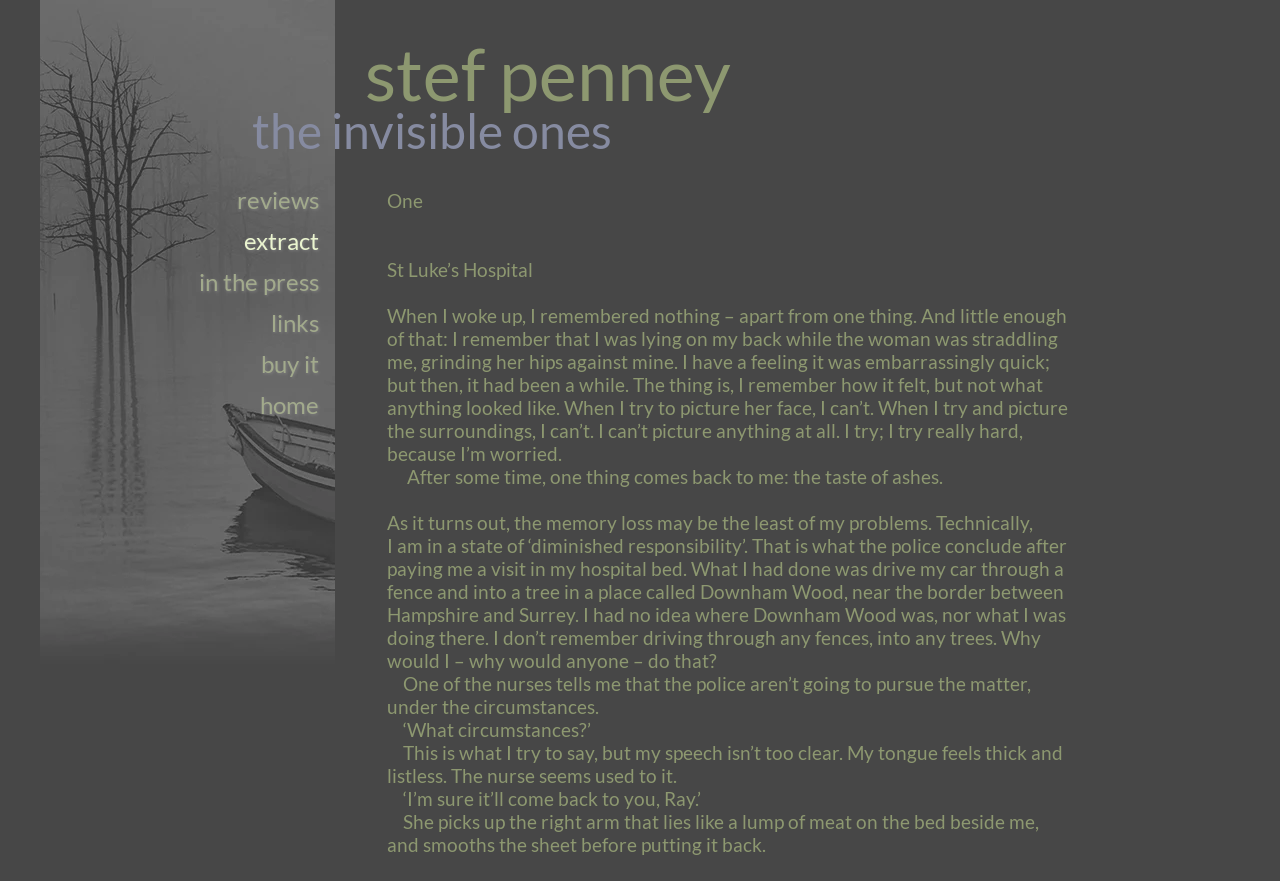Is there an image on the webpage?
Answer the question with detailed information derived from the image.

There is an image on the webpage, which can be found at coordinates [0.031, 0.0, 0.262, 0.755].